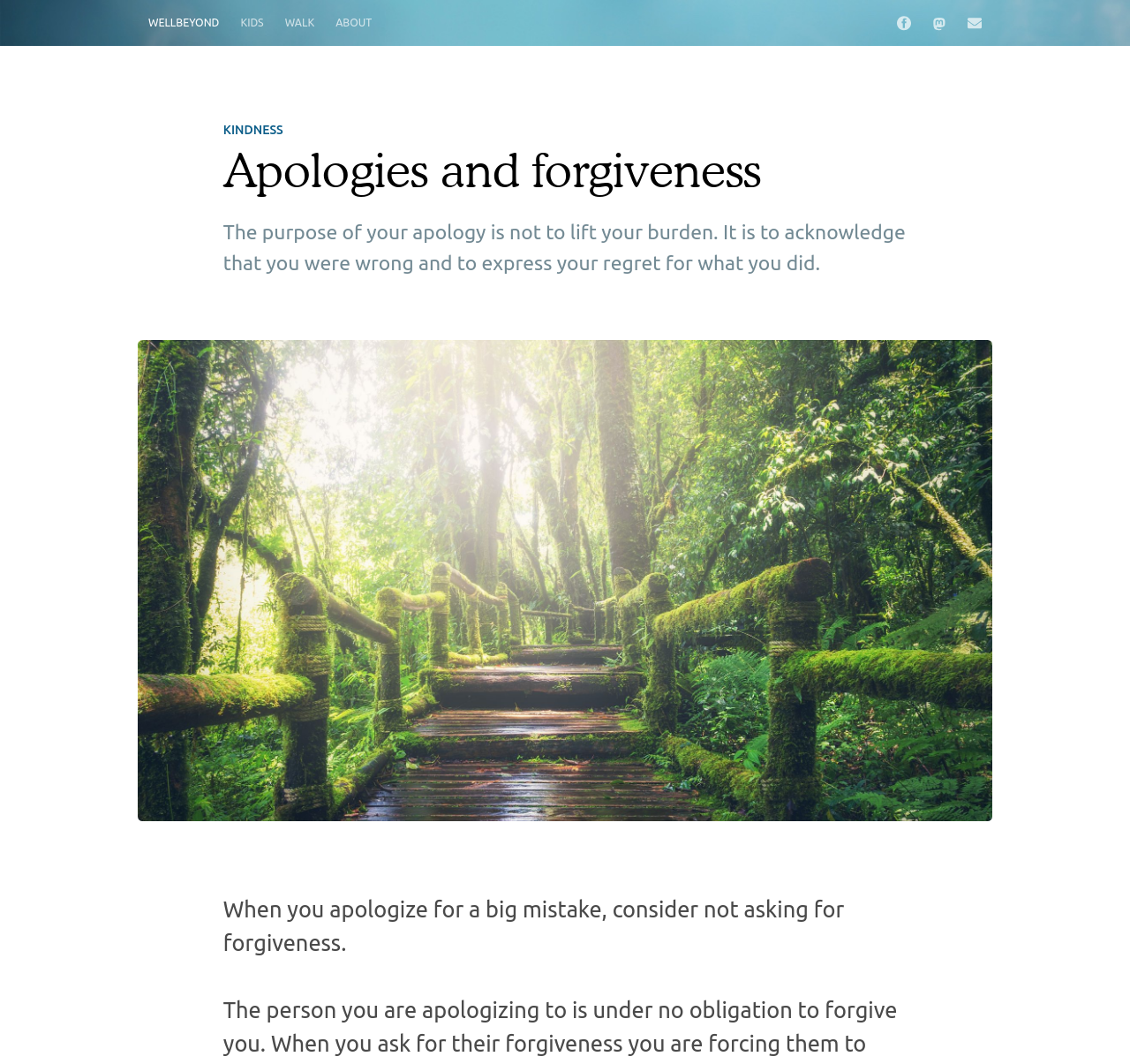How many social media links are there?
Please provide a comprehensive and detailed answer to the question.

I counted the number of social media links by looking at the links at the top of the page, which are Facebook, Mastodon, and email.